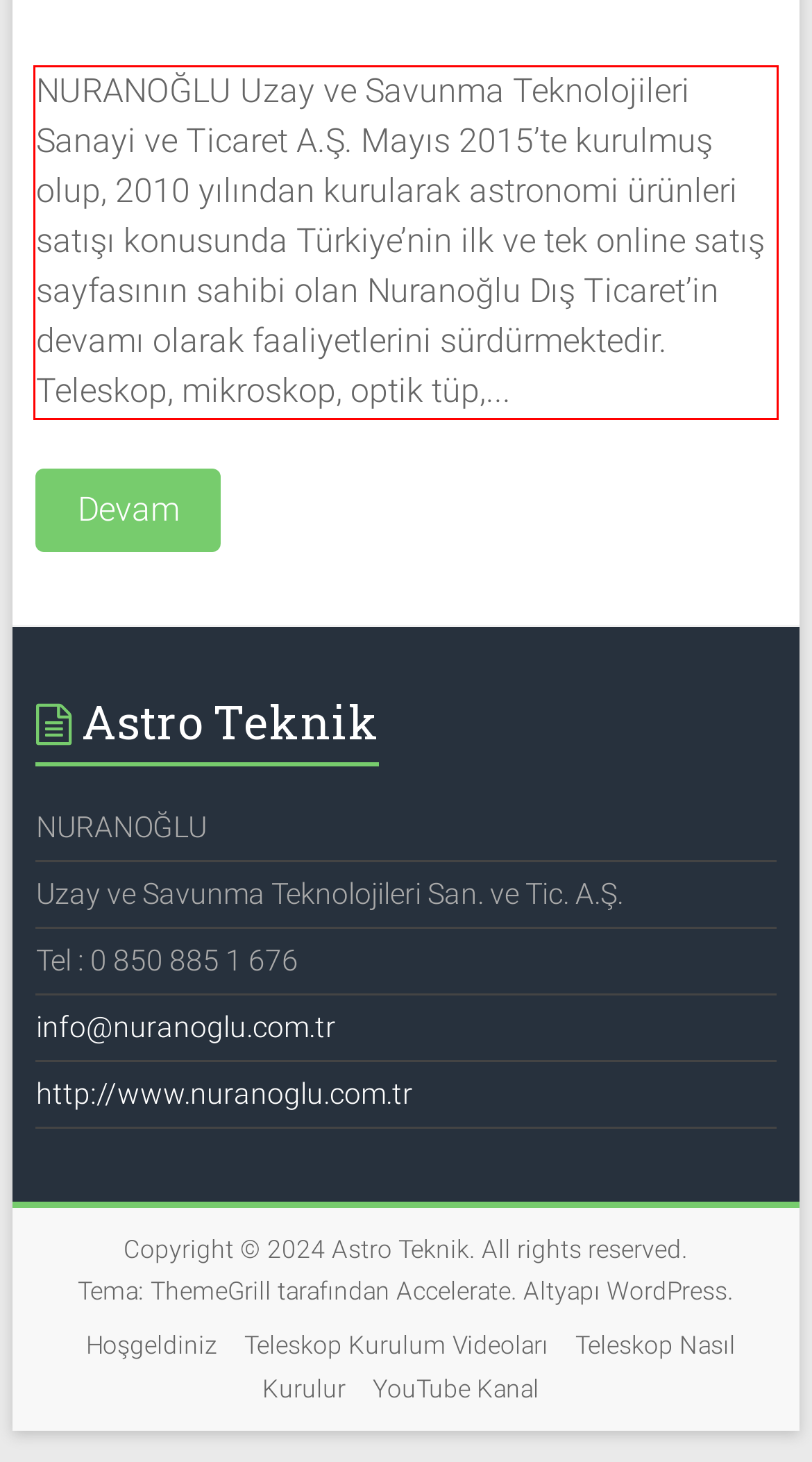Please examine the screenshot of the webpage and read the text present within the red rectangle bounding box.

NURANOĞLU Uzay ve Savunma Teknolojileri Sanayi ve Ticaret A.Ş. Mayıs 2015’te kurulmuş olup, 2010 yılından kurularak astronomi ürünleri satışı konusunda Türkiye’nin ilk ve tek online satış sayfasının sahibi olan Nuranoğlu Dış Ticaret’in devamı olarak faaliyetlerini sürdürmektedir. Teleskop, mikroskop, optik tüp,...